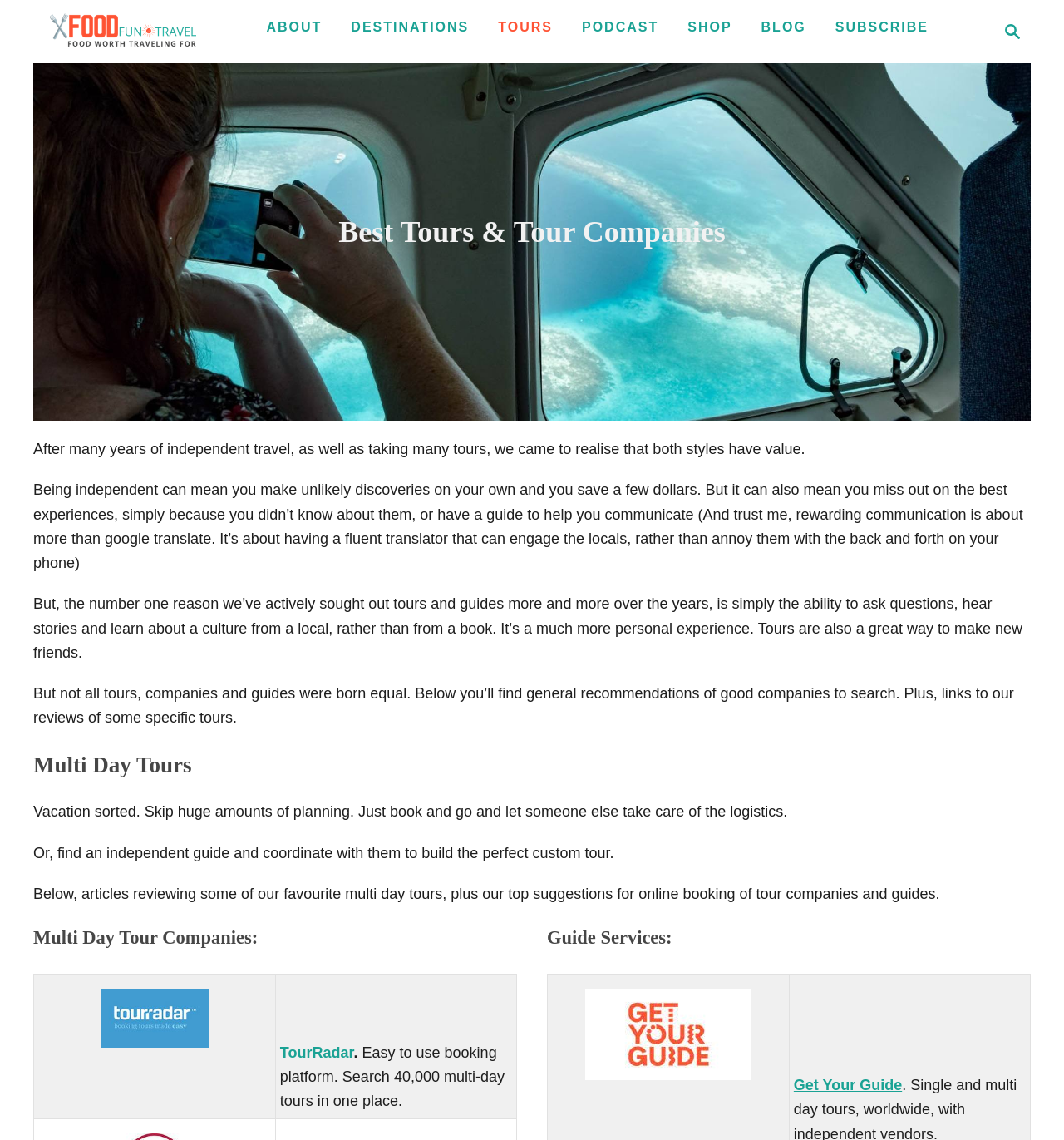What is the purpose of the 'Guide Services' section? Observe the screenshot and provide a one-word or short phrase answer.

To recommend guides